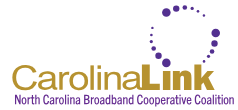Please answer the following question using a single word or phrase: 
What is the purpose of the North Carolina Broadband Cooperative Coalition?

Enhance broadband access